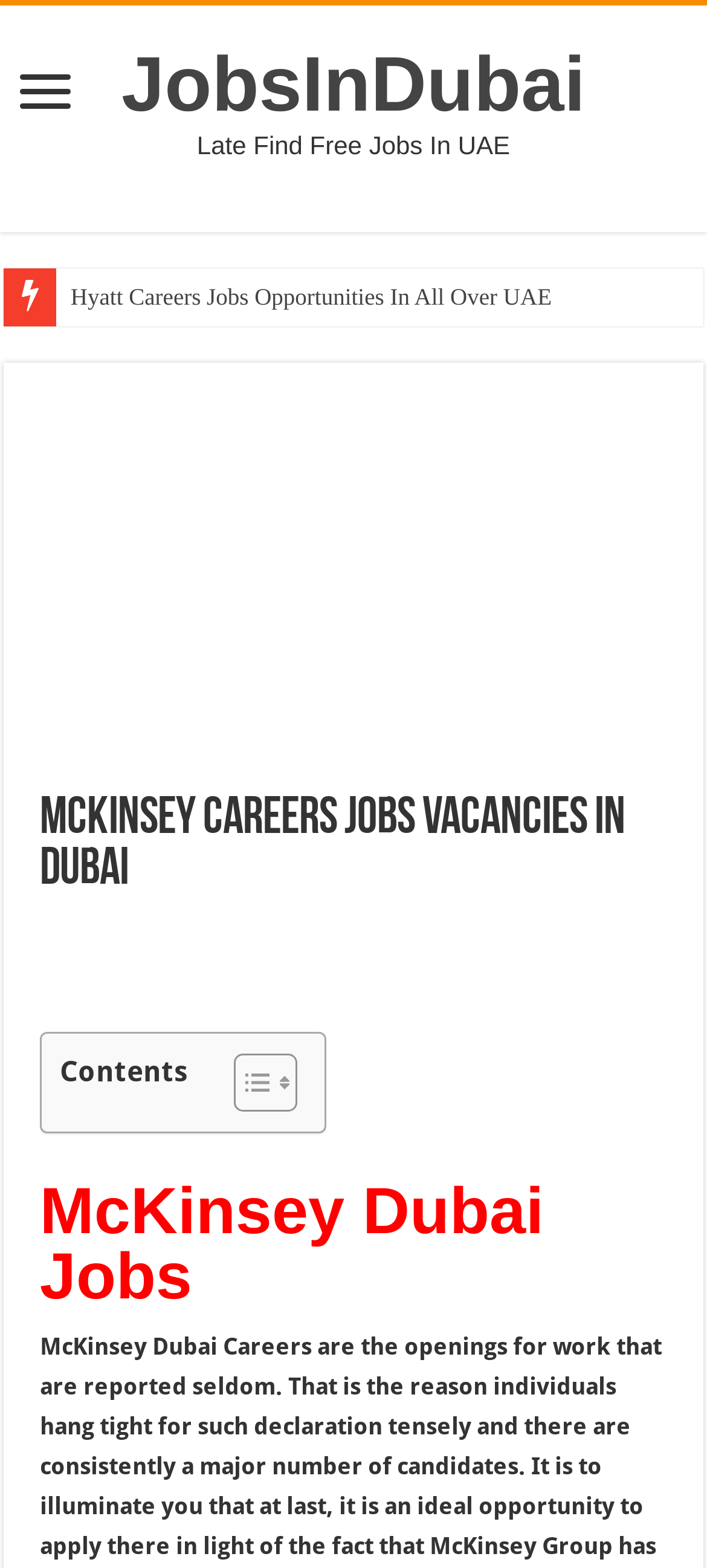Determine the bounding box coordinates for the HTML element described here: "JobsInDubai".

[0.172, 0.027, 0.828, 0.082]